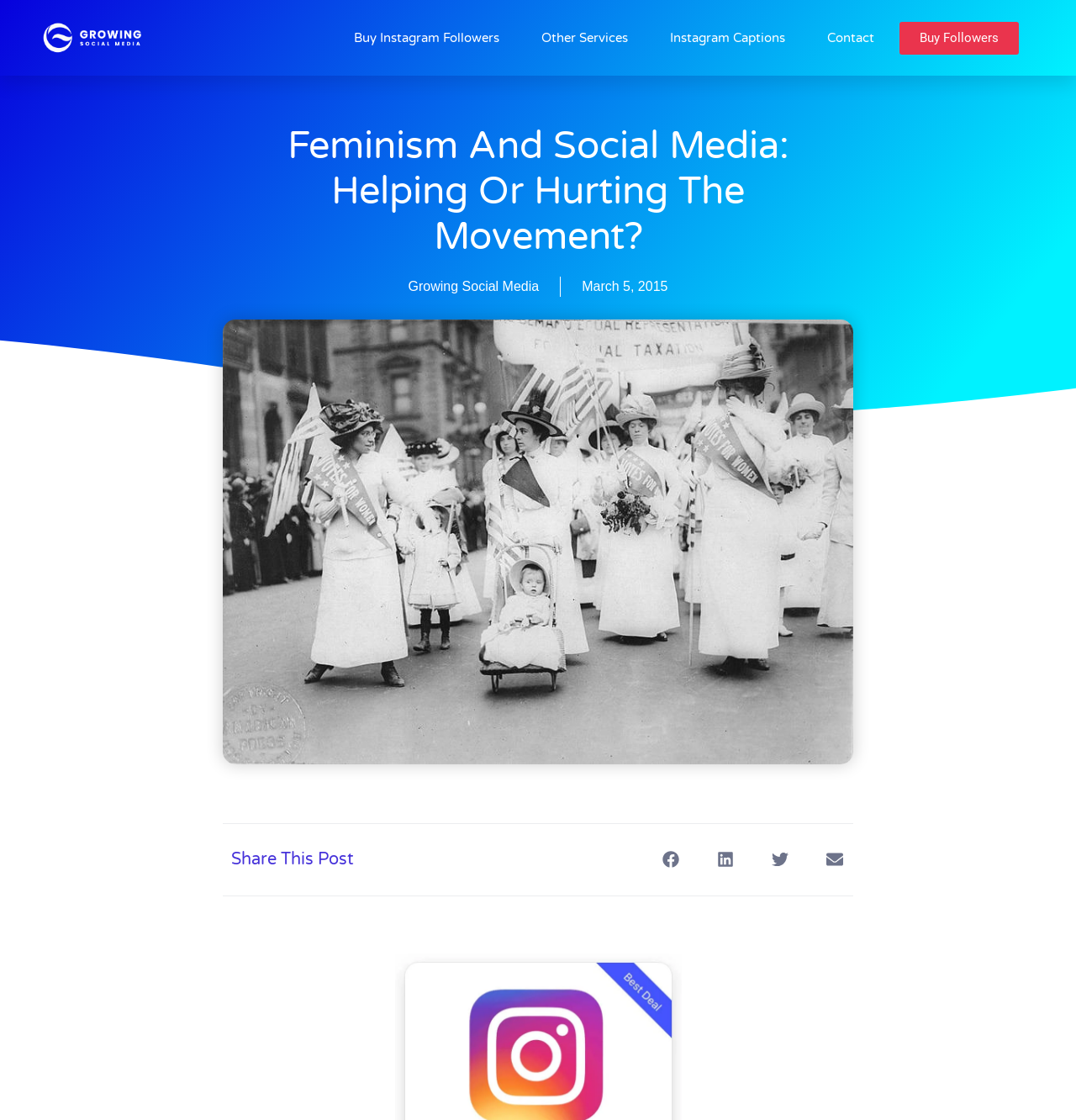Determine the bounding box coordinates for the region that must be clicked to execute the following instruction: "Read the 'Feminism And Social Media: Helping Or Hurting The Movement?' heading".

[0.246, 0.11, 0.754, 0.232]